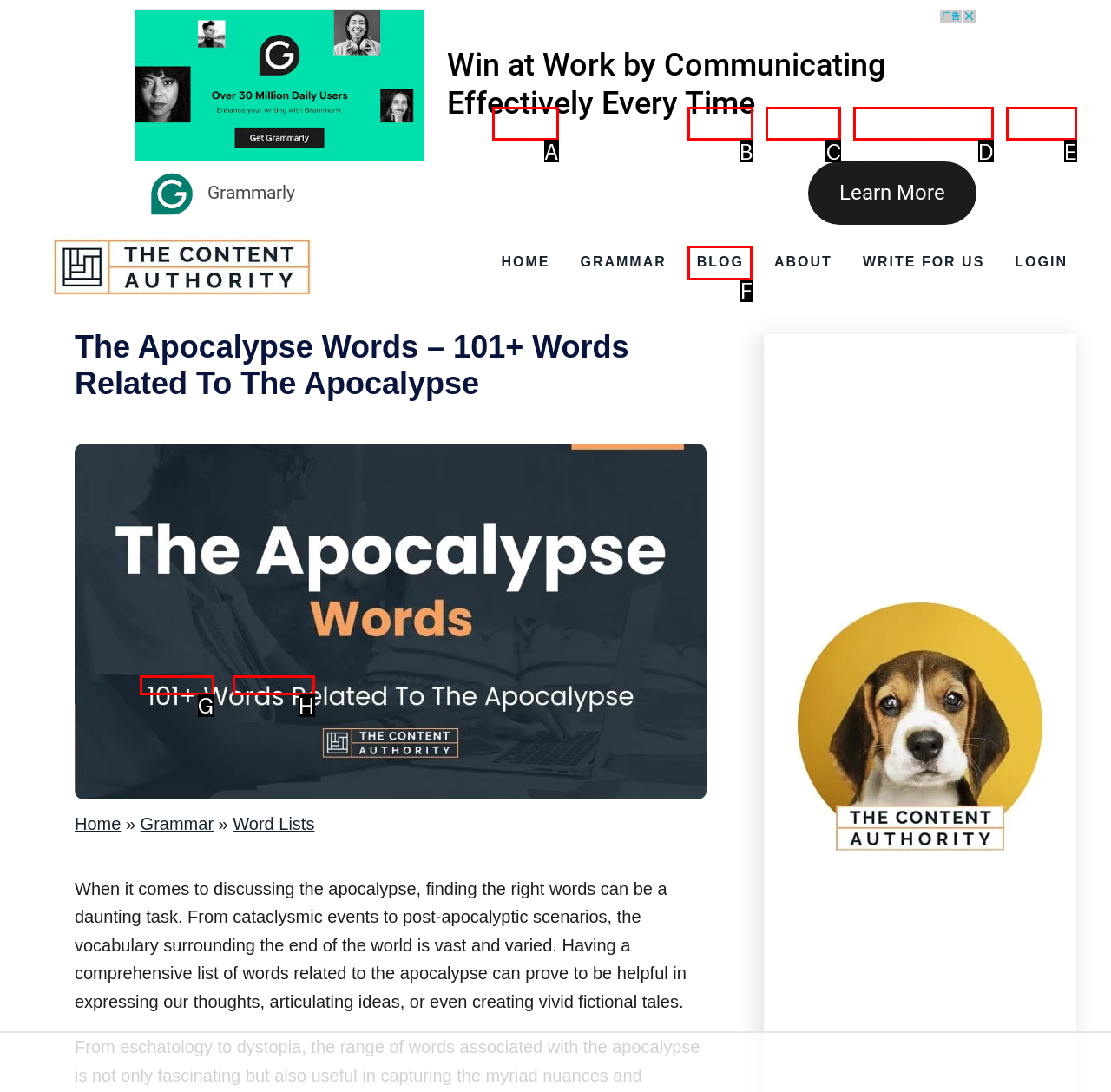Identify the correct UI element to click to follow this instruction: visit the BLOG page
Respond with the letter of the appropriate choice from the displayed options.

F